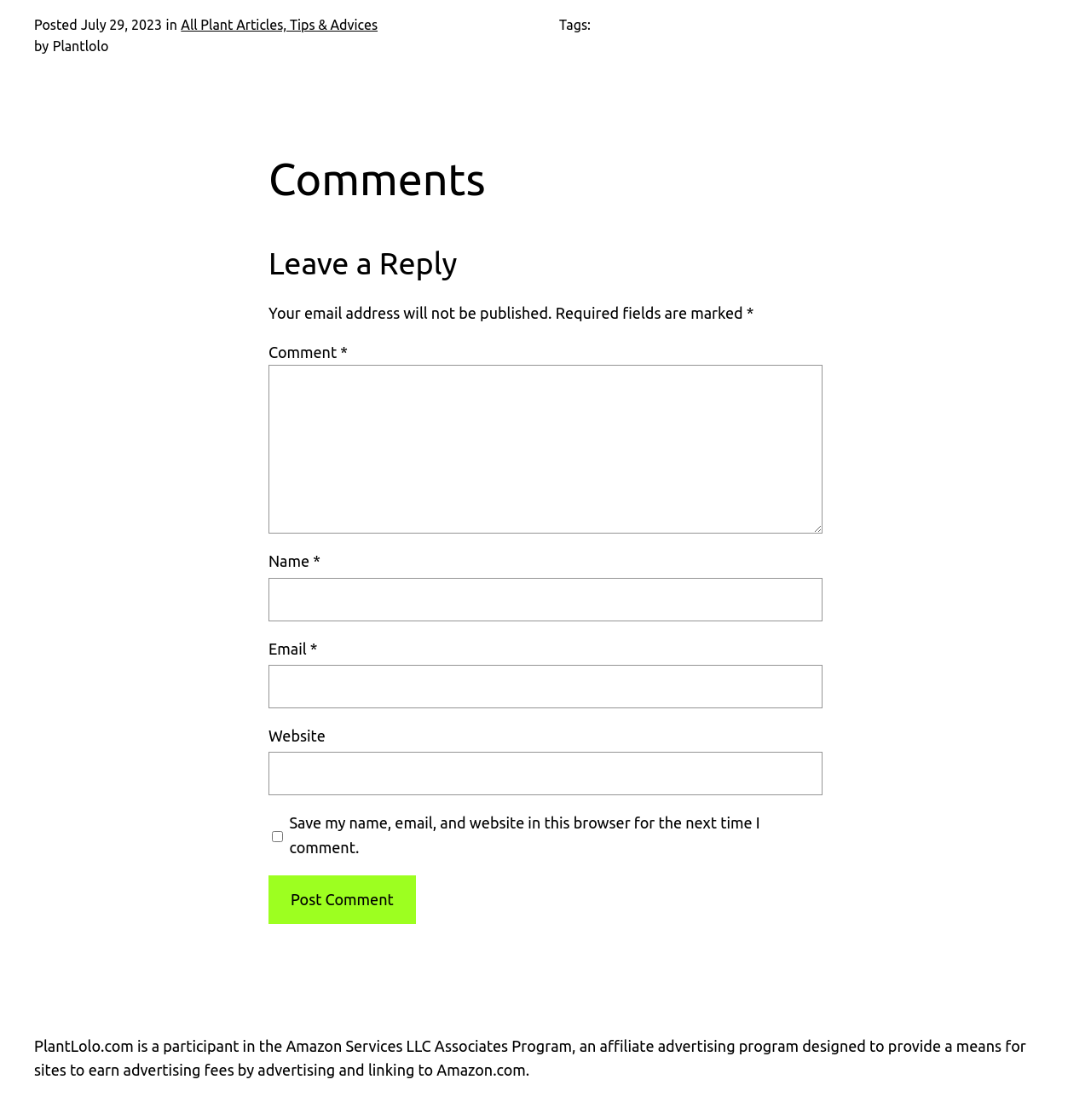What is the date of the post?
With the help of the image, please provide a detailed response to the question.

I found the date of the post by looking at the static text element that says 'Posted' and then finding the adjacent static text element that says 'July 29, 2023'.